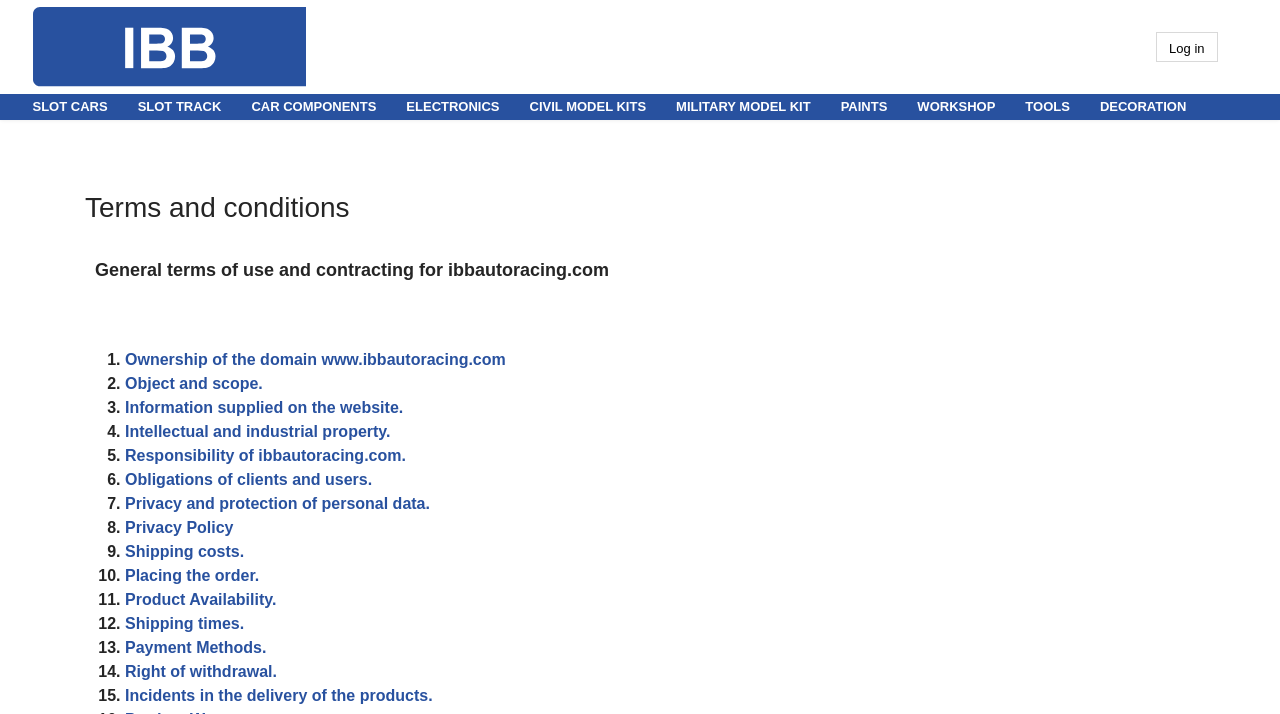What is the logo of the website?
Could you give a comprehensive explanation in response to this question?

The logo of the website is located at the top left corner of the webpage, and it is an image element with the text 'ibb_logo'.